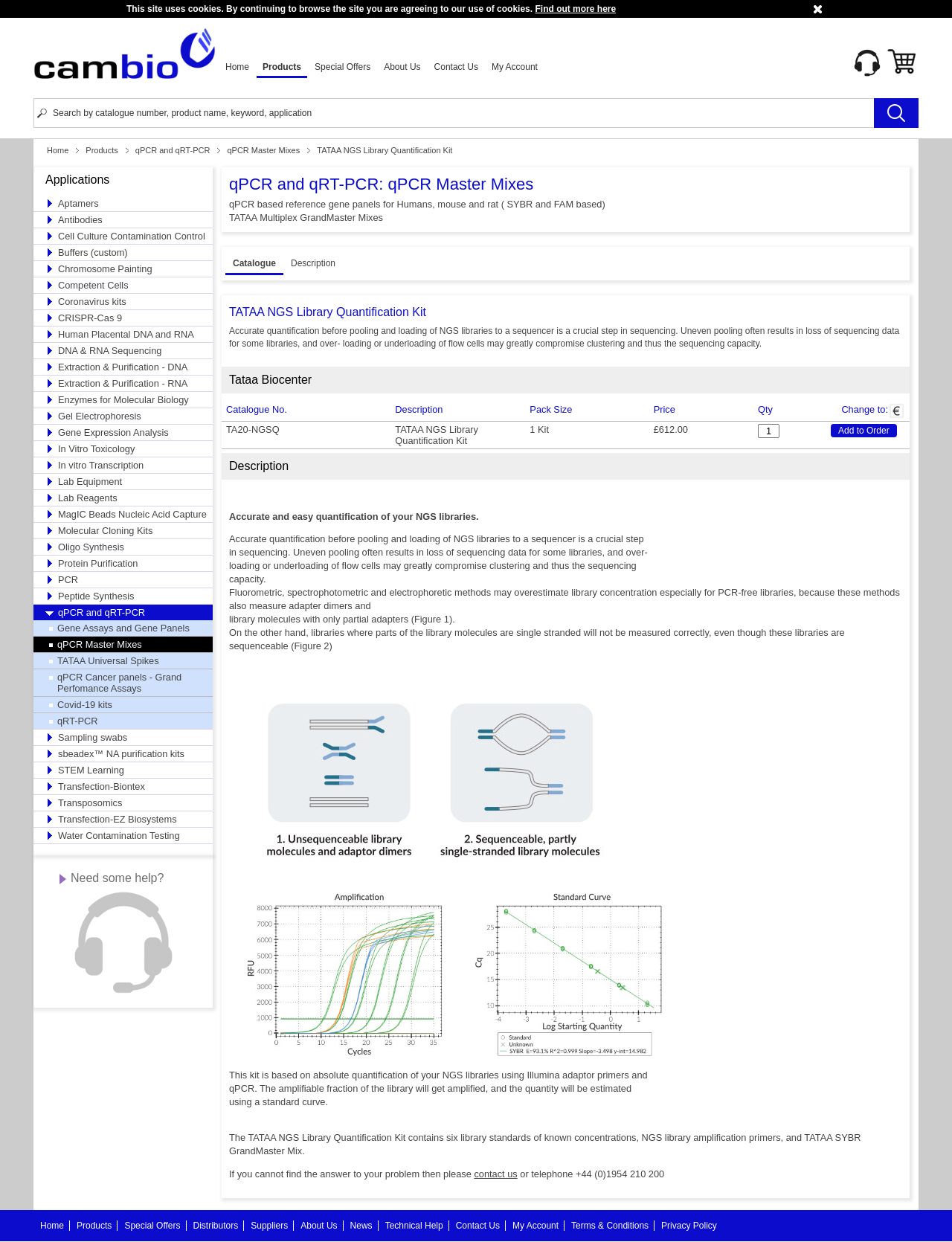What is the principal heading displayed on the webpage?

Cambio - Excellence in Molecular Biology